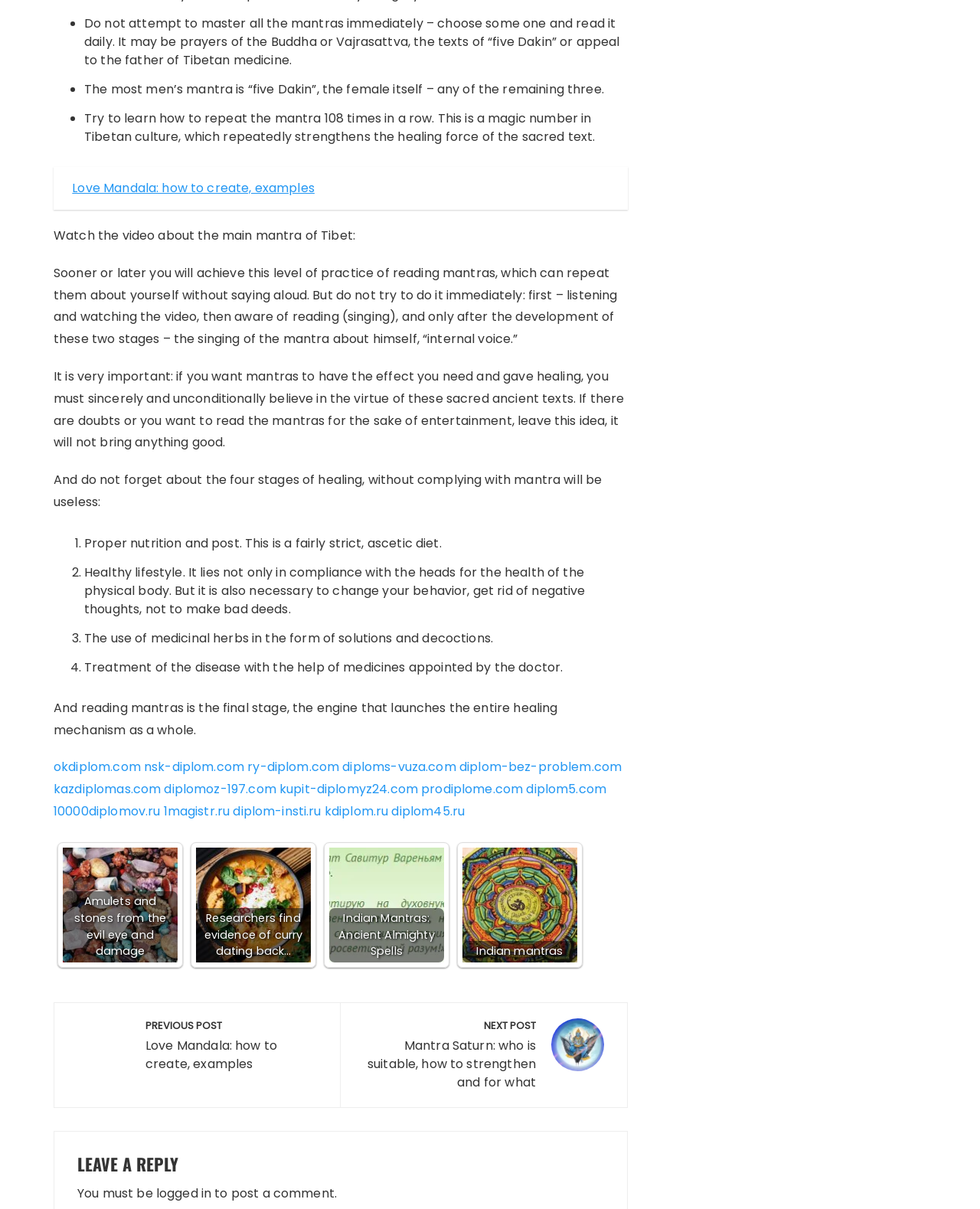What is the final stage of the healing mechanism?
Refer to the image and respond with a one-word or short-phrase answer.

Reading mantras